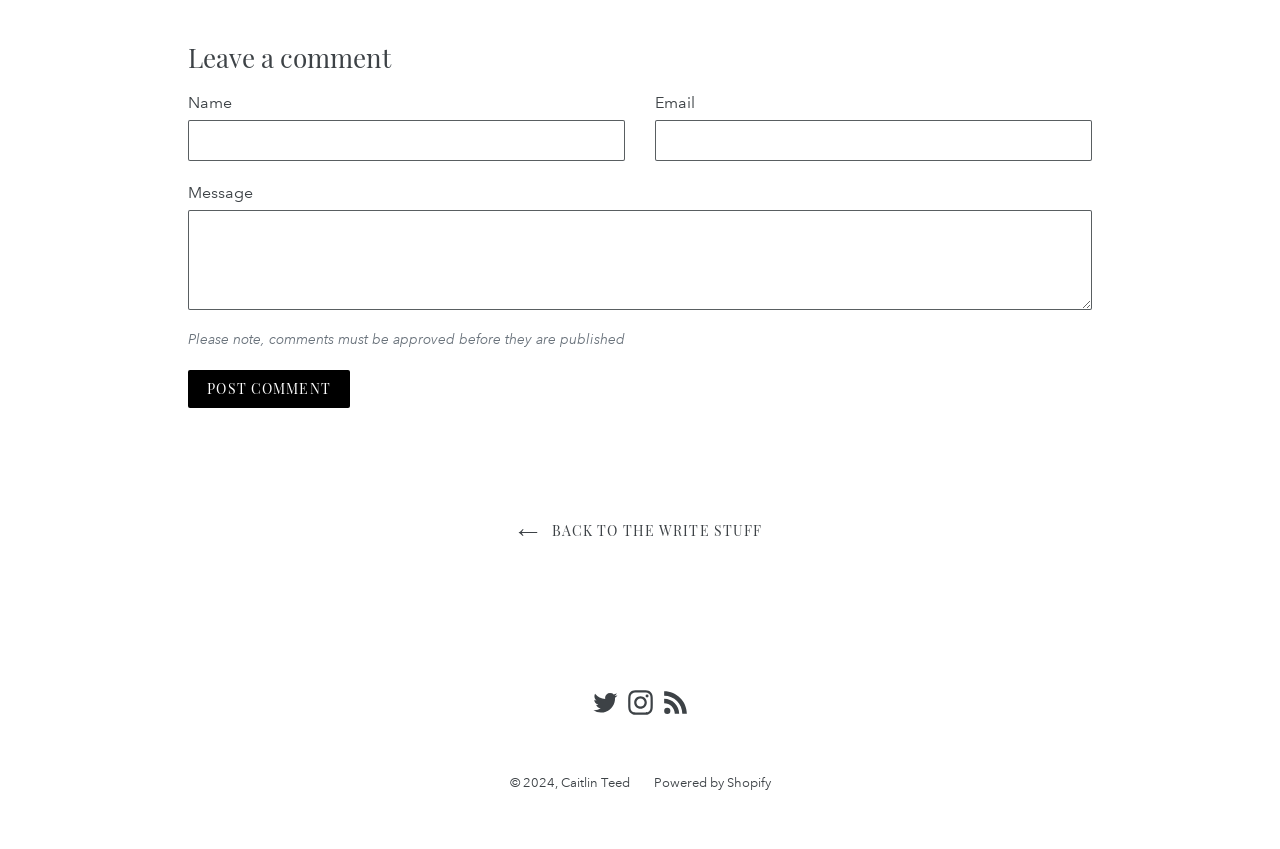What social media platforms are linked?
Provide a thorough and detailed answer to the question.

The links to Twitter and Instagram are located at the bottom of the page, indicating that the website is connected to these social media platforms.